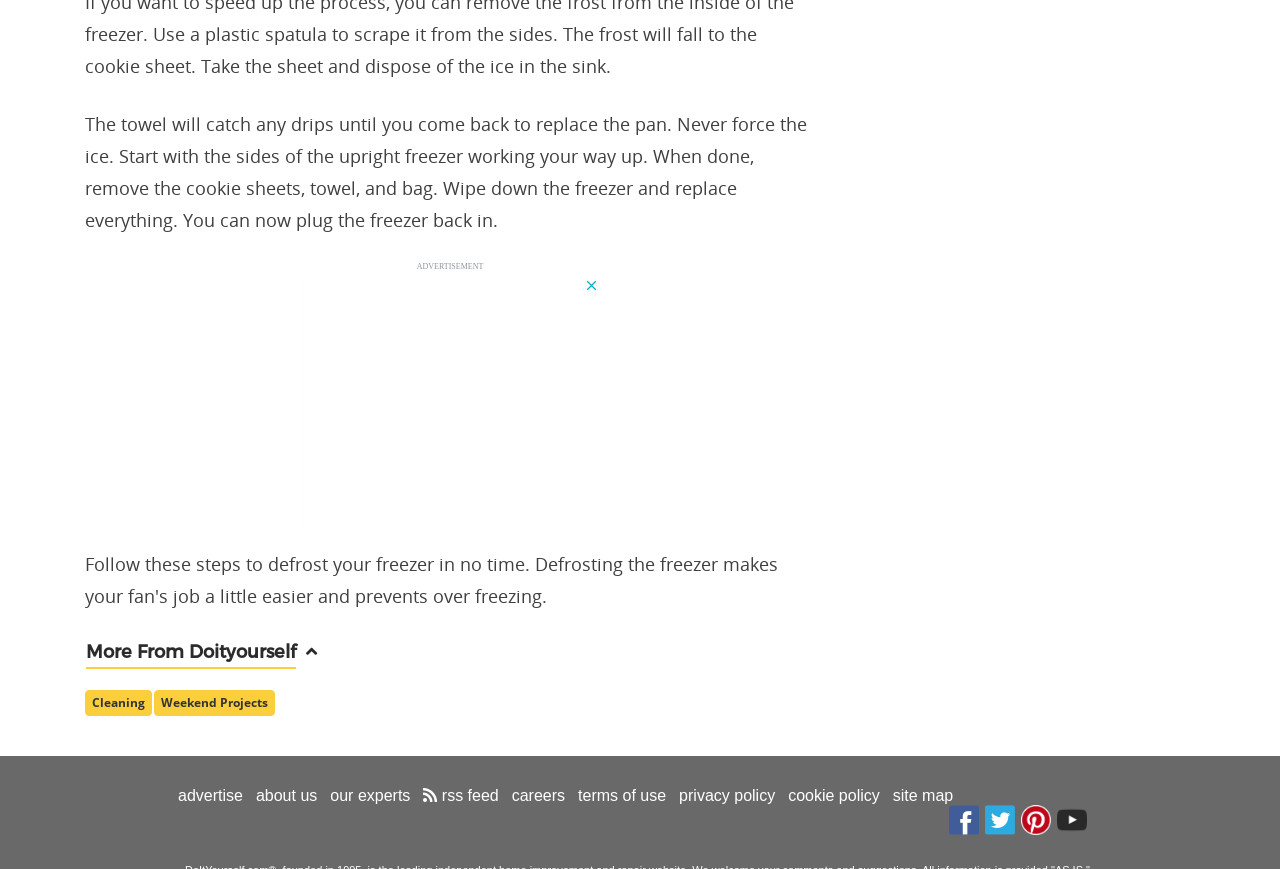What is the recommended order for cleaning the upright freezer?
Identify the answer in the screenshot and reply with a single word or phrase.

Sides to top